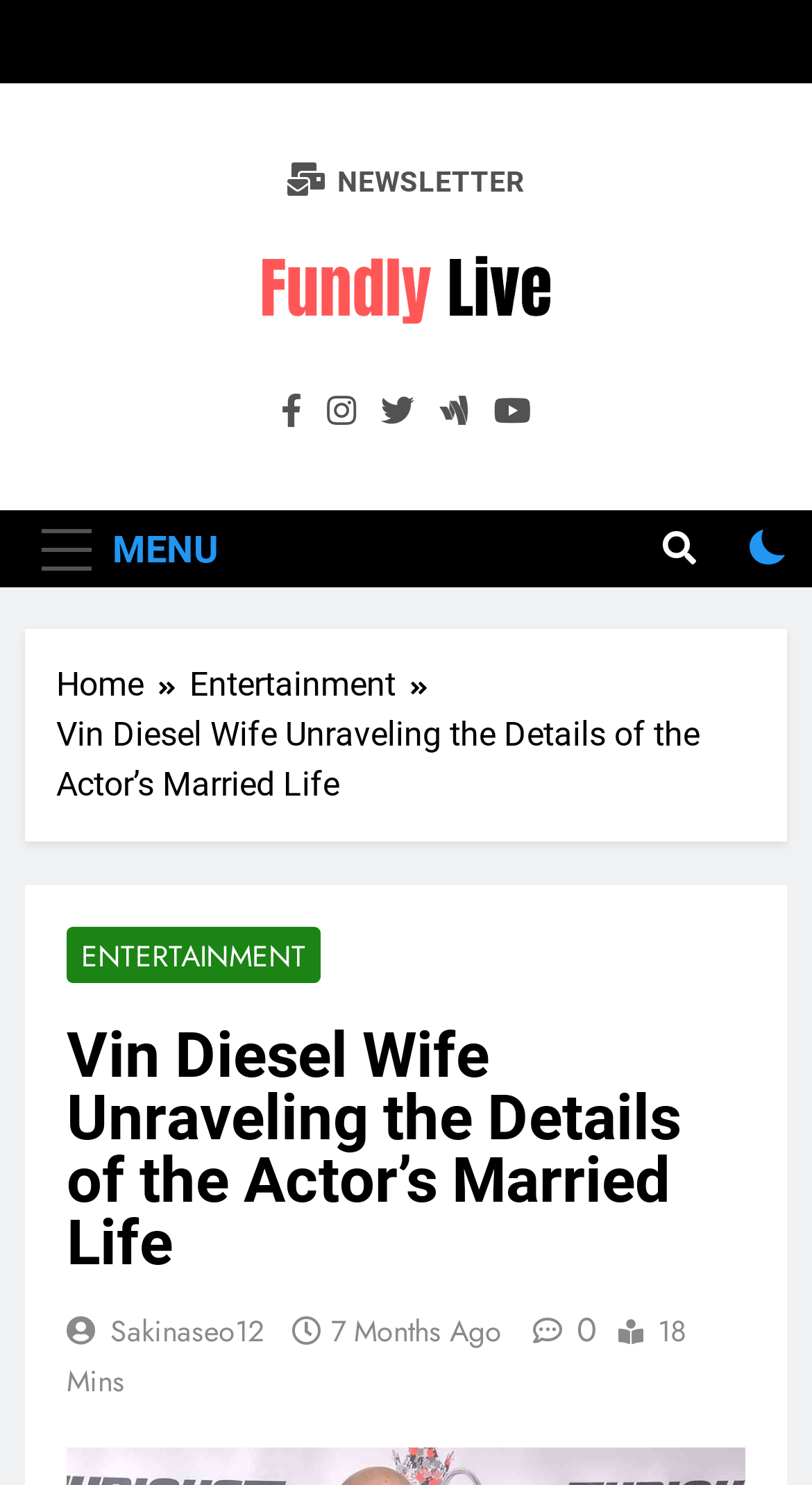Please identify the bounding box coordinates for the region that you need to click to follow this instruction: "Click the fundlylive link".

[0.244, 0.167, 0.756, 0.233]